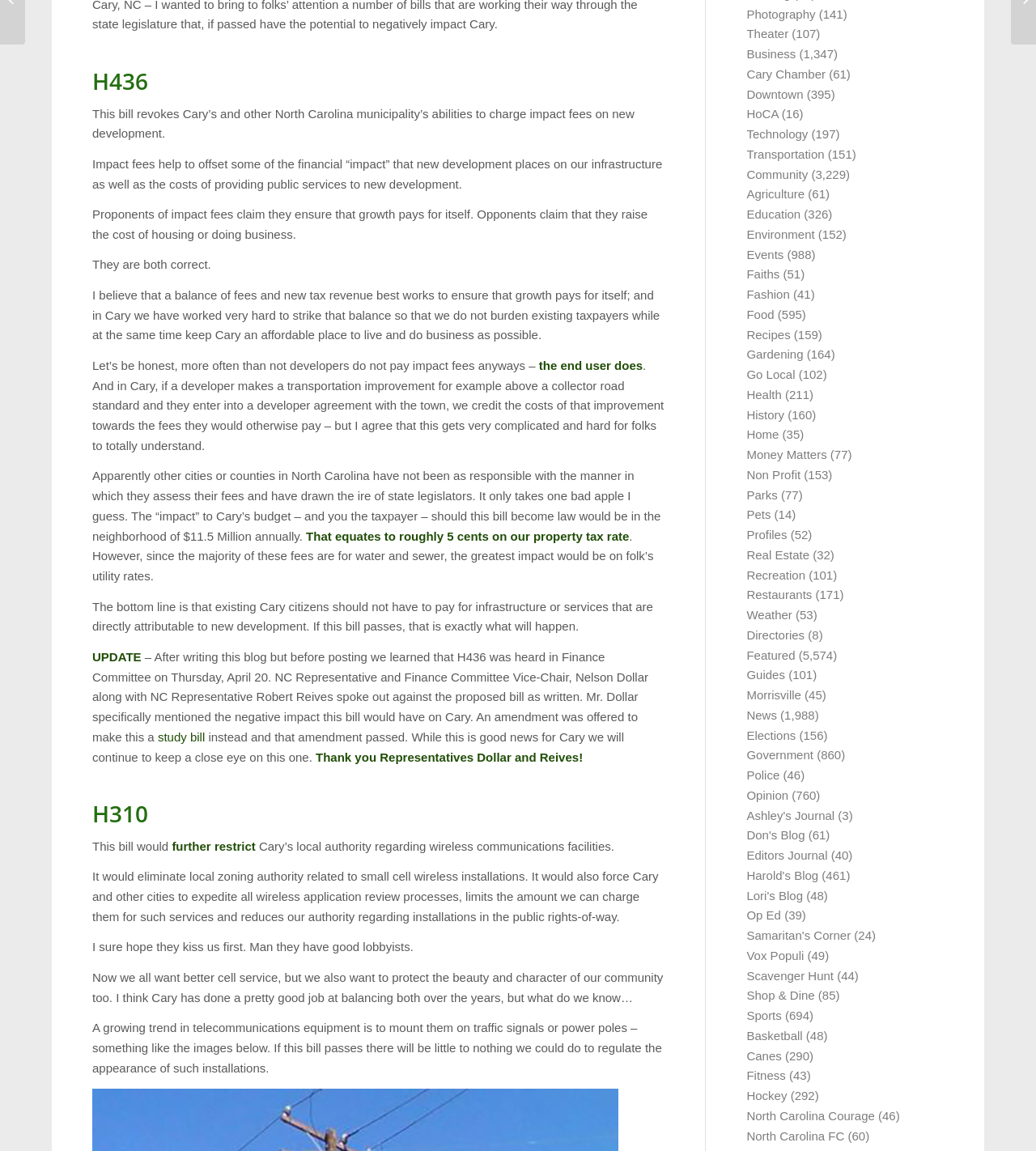Using the provided element description: "Shop & Dine", identify the bounding box coordinates. The coordinates should be four floats between 0 and 1 in the order [left, top, right, bottom].

[0.721, 0.859, 0.786, 0.871]